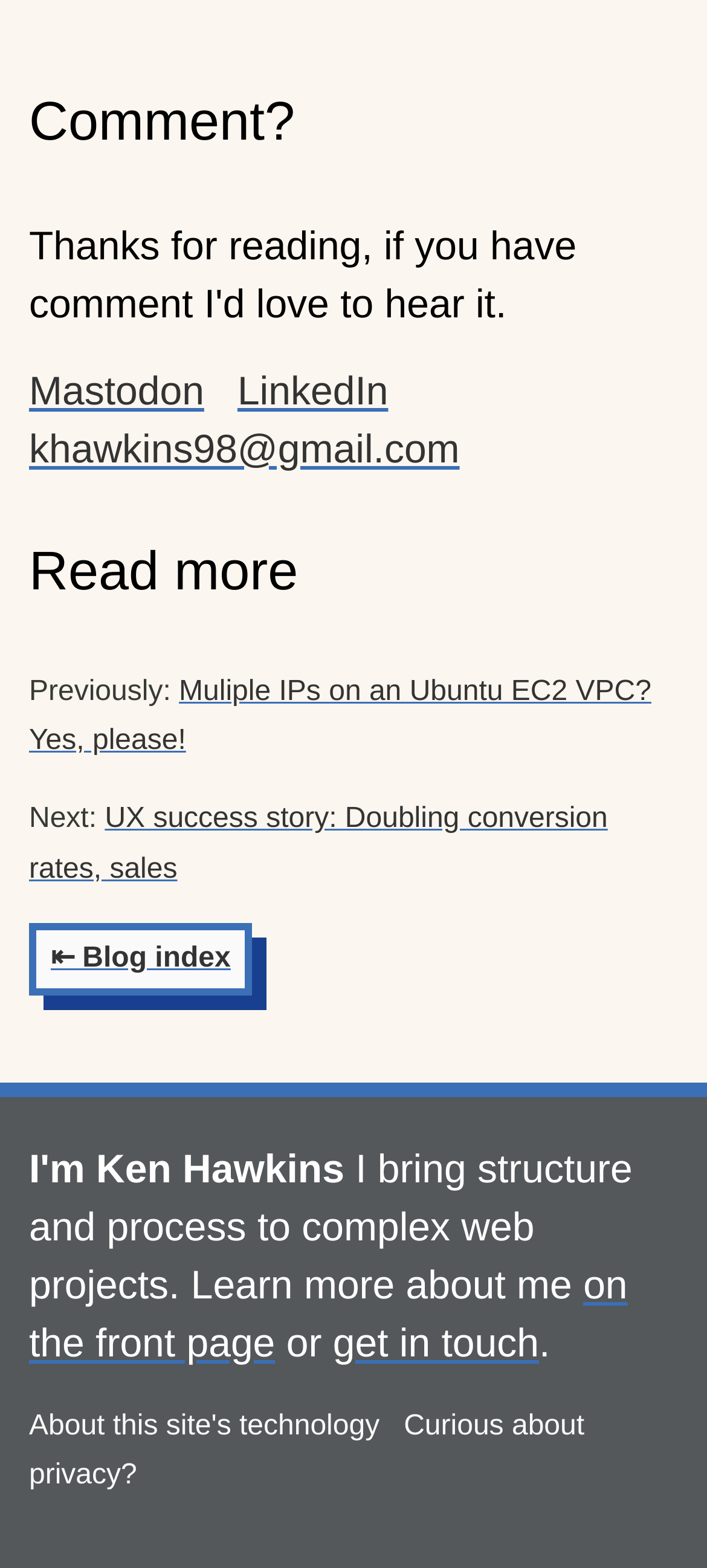Please mark the bounding box coordinates of the area that should be clicked to carry out the instruction: "View Terms & Conditions".

None